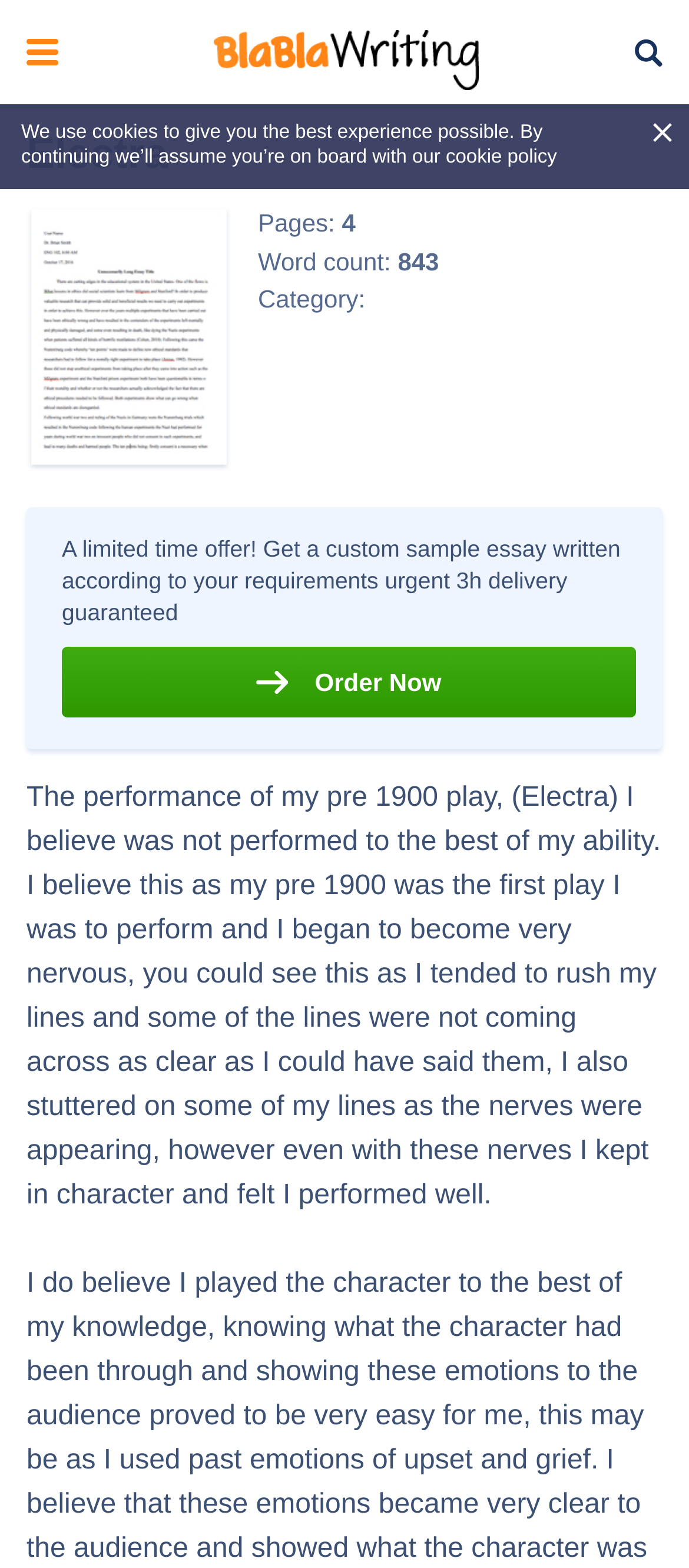Refer to the image and offer a detailed explanation in response to the question: What is the writer's feeling during the performance?

The writer mentions that they became very nervous during the performance, which affected their delivery of lines and overall performance.